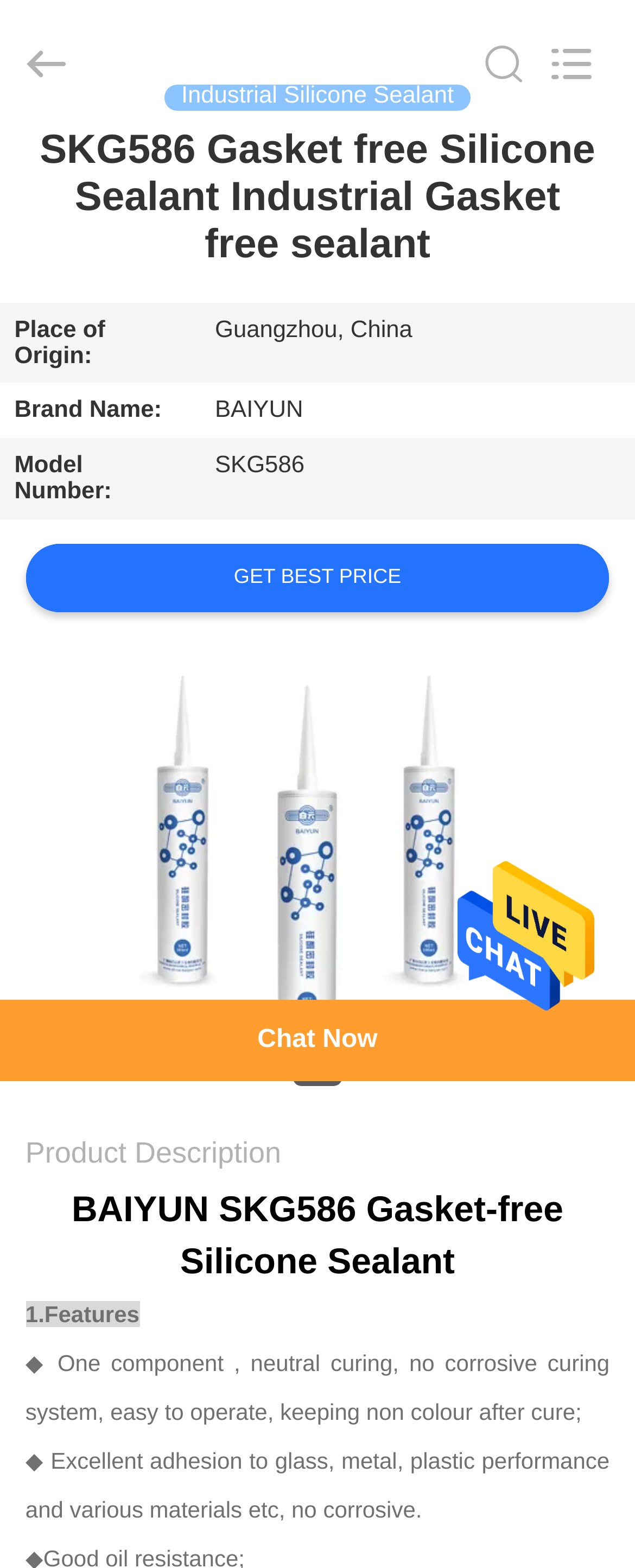What is the model number of the product?
Please provide a comprehensive answer based on the details in the screenshot.

I found the model number by looking at the table on the webpage, specifically the row with the header 'Model Number:' and the corresponding grid cell containing the text 'SKG586'.